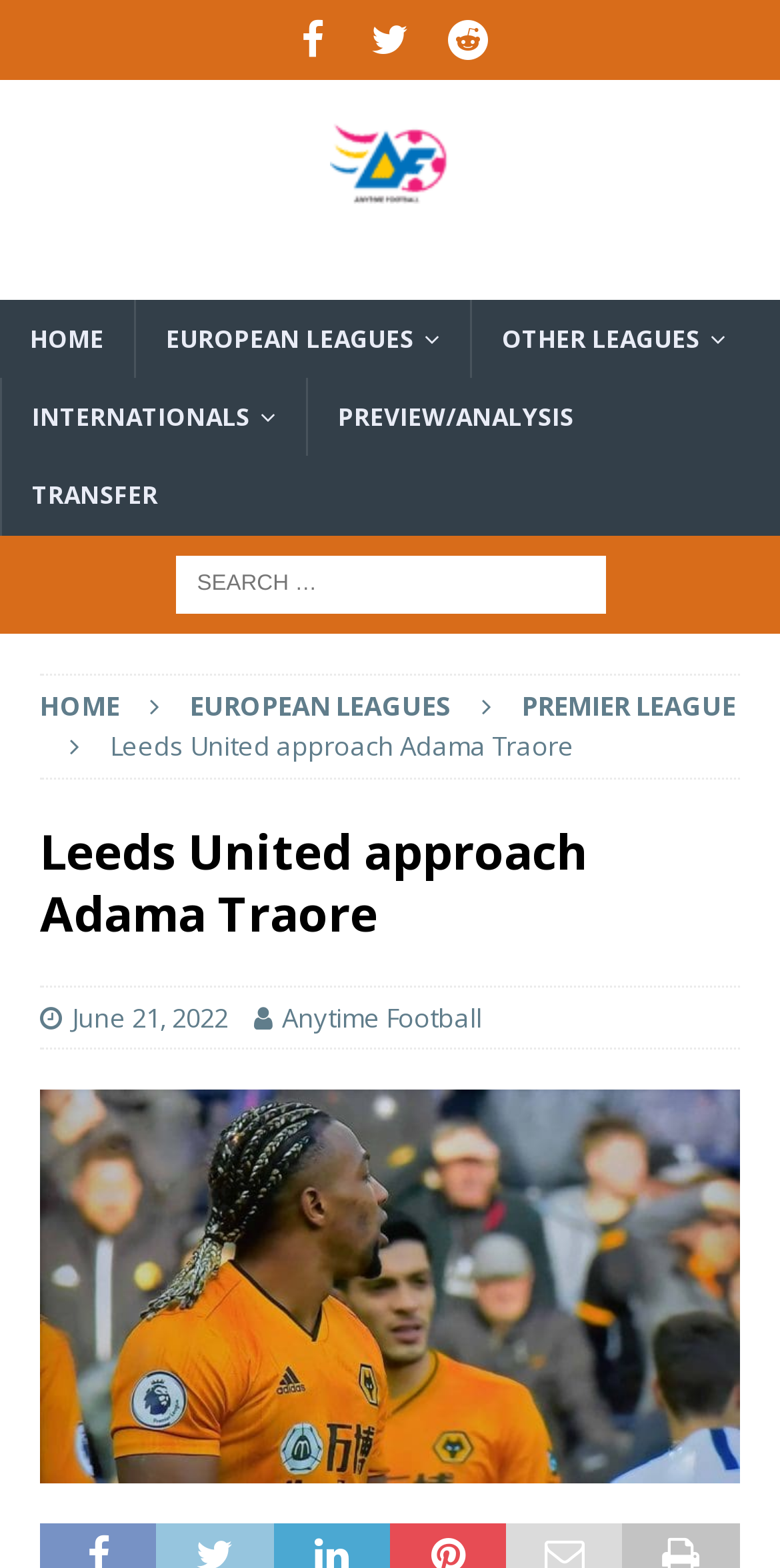Describe the webpage meticulously, covering all significant aspects.

This webpage appears to be a news article about Leeds United's approach to sign Adama Traore in the Premier League. At the top of the page, there are three social media links to Facebook, Twitter, and Reddit, aligned horizontally. Below these links, there is a navigation menu with links to "HOME", "EUROPEAN LEAGUES", "OTHER LEAGUES", "INTERNATIONALS", "PREVIEW/ANALYSIS", and "TRANSFER".

On the left side of the page, there is a complementary section that takes up the full height of the page. Within this section, there is a search bar with a search box labeled "Search for:". Below the search bar, there are links to "HOME", "EUROPEAN LEAGUES", and "PREMIER LEAGUE".

The main content of the page is a news article with the title "Leeds United approach Adama Traore" in a large font size. Below the title, there is a subheading with the date "June 21, 2022" and a link to "Anytime Football". The article's content is accompanied by an image related to the news story. The image takes up a significant portion of the page, spanning from the top to the bottom of the article.